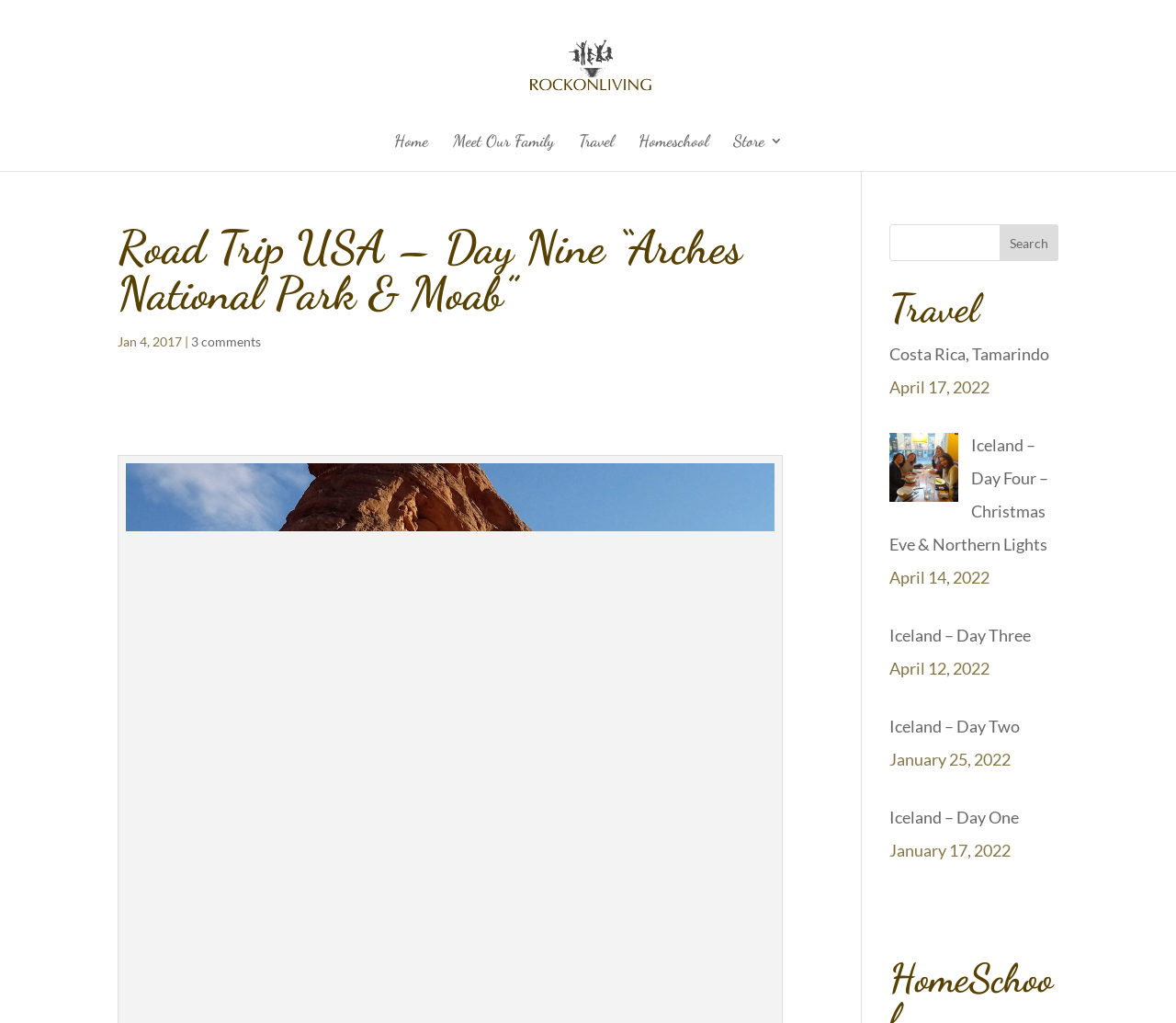Please examine the image and provide a detailed answer to the question: How many search boxes are on the webpage?

I searched for search boxes on the webpage and found only one search box located at the top right corner of the webpage.